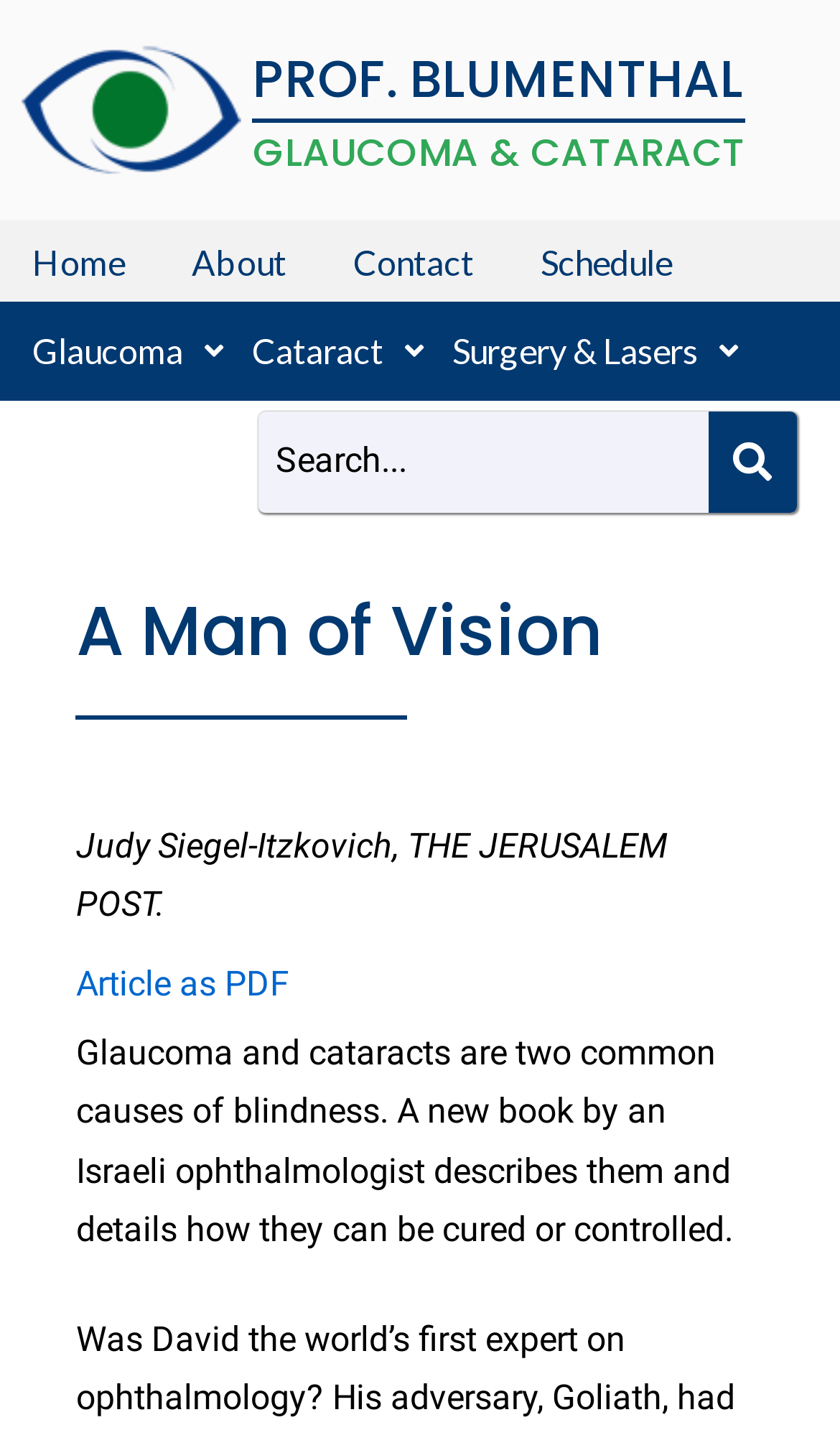What are the two common causes of blindness?
Provide a detailed and well-explained answer to the question.

The two common causes of blindness are mentioned in the text 'Glaucoma and cataracts are two common causes of blindness...' which is located in the group element with bounding box coordinates [0.09, 0.716, 0.91, 0.879]